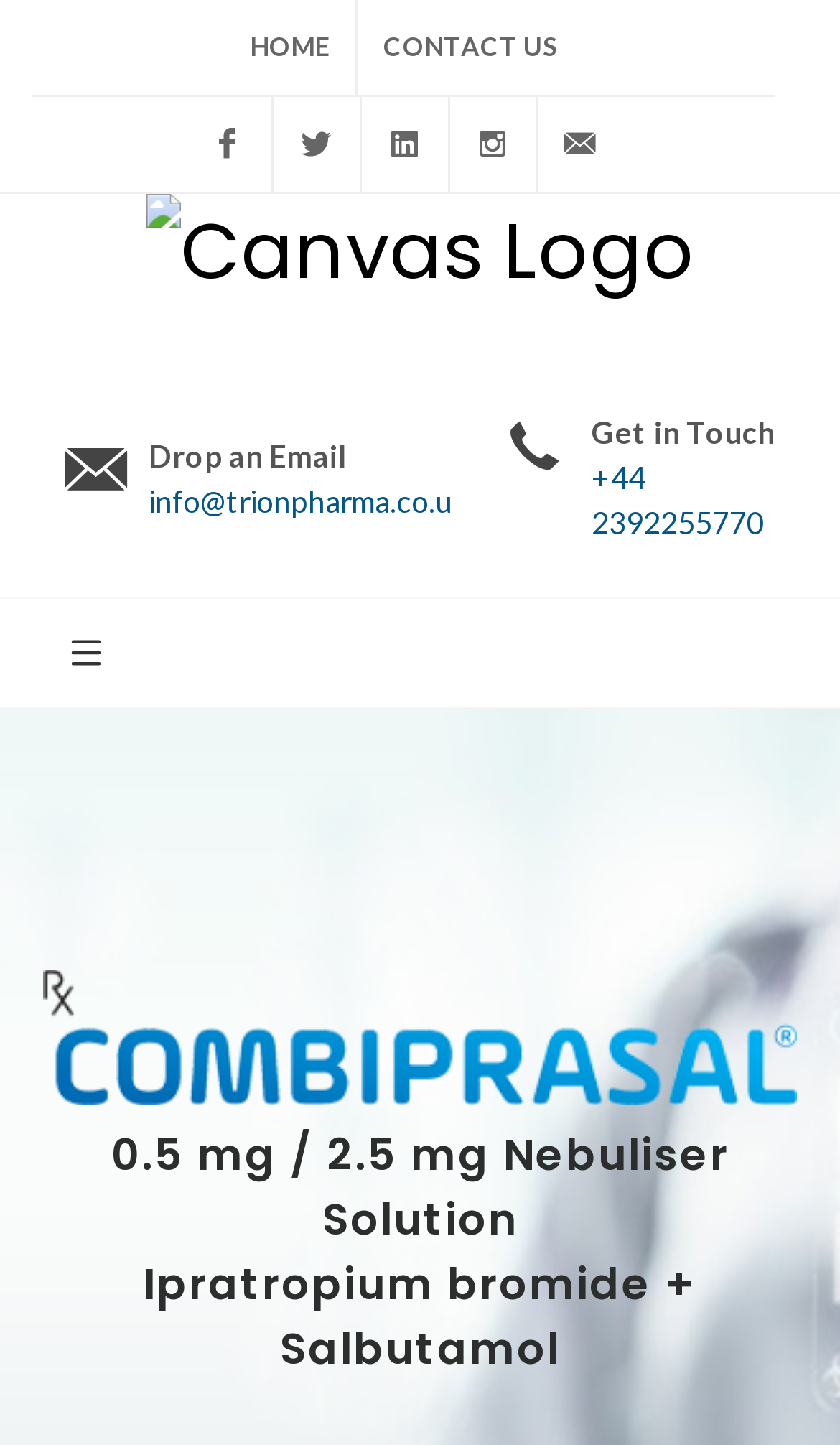Locate the bounding box coordinates of the clickable region necessary to complete the following instruction: "Contact us". Provide the coordinates in the format of four float numbers between 0 and 1, i.e., [left, top, right, bottom].

[0.426, 0.0, 0.695, 0.066]